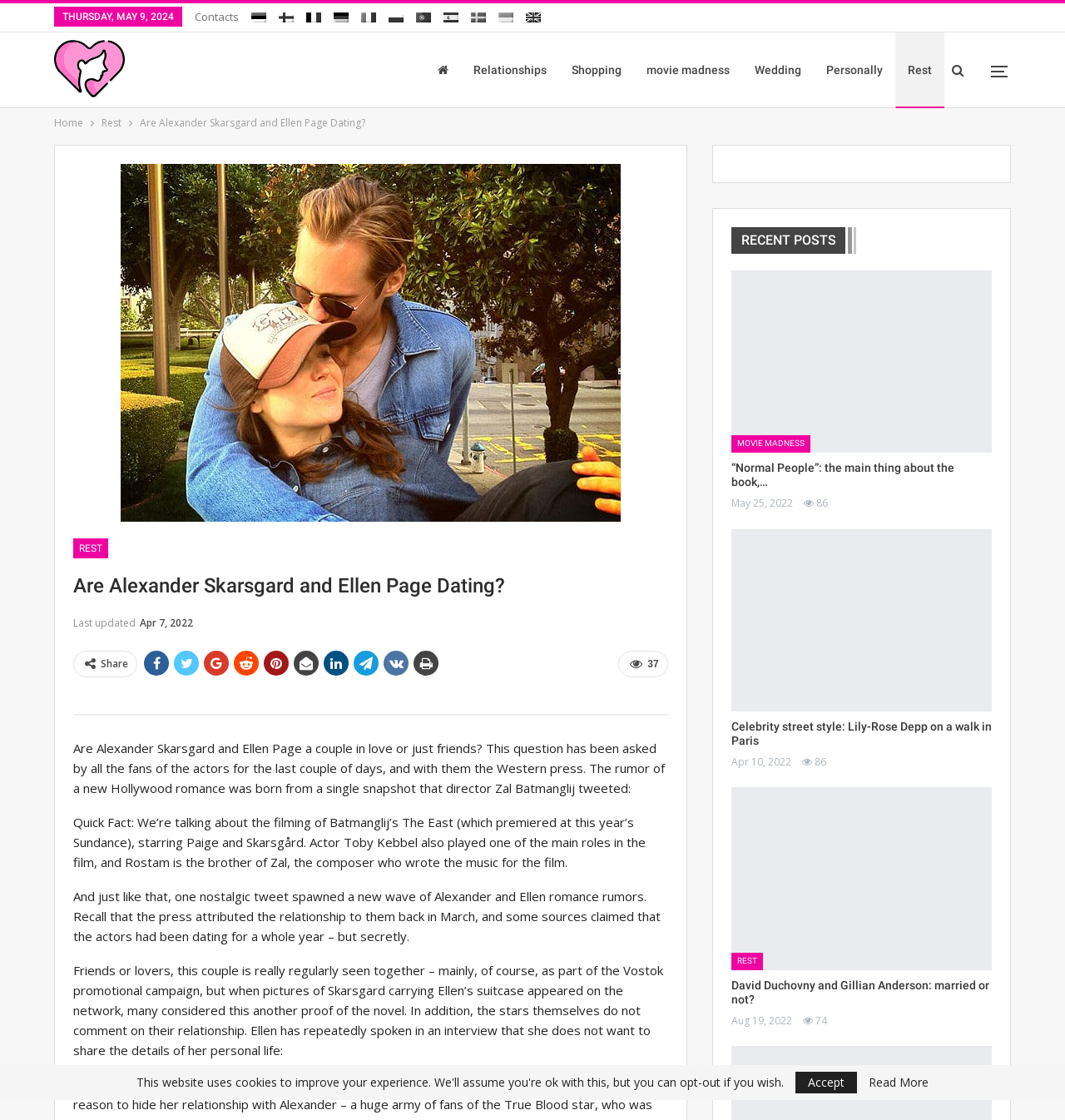Please identify the webpage's heading and generate its text content.

Are Alexander Skarsgard and Ellen Page Dating?